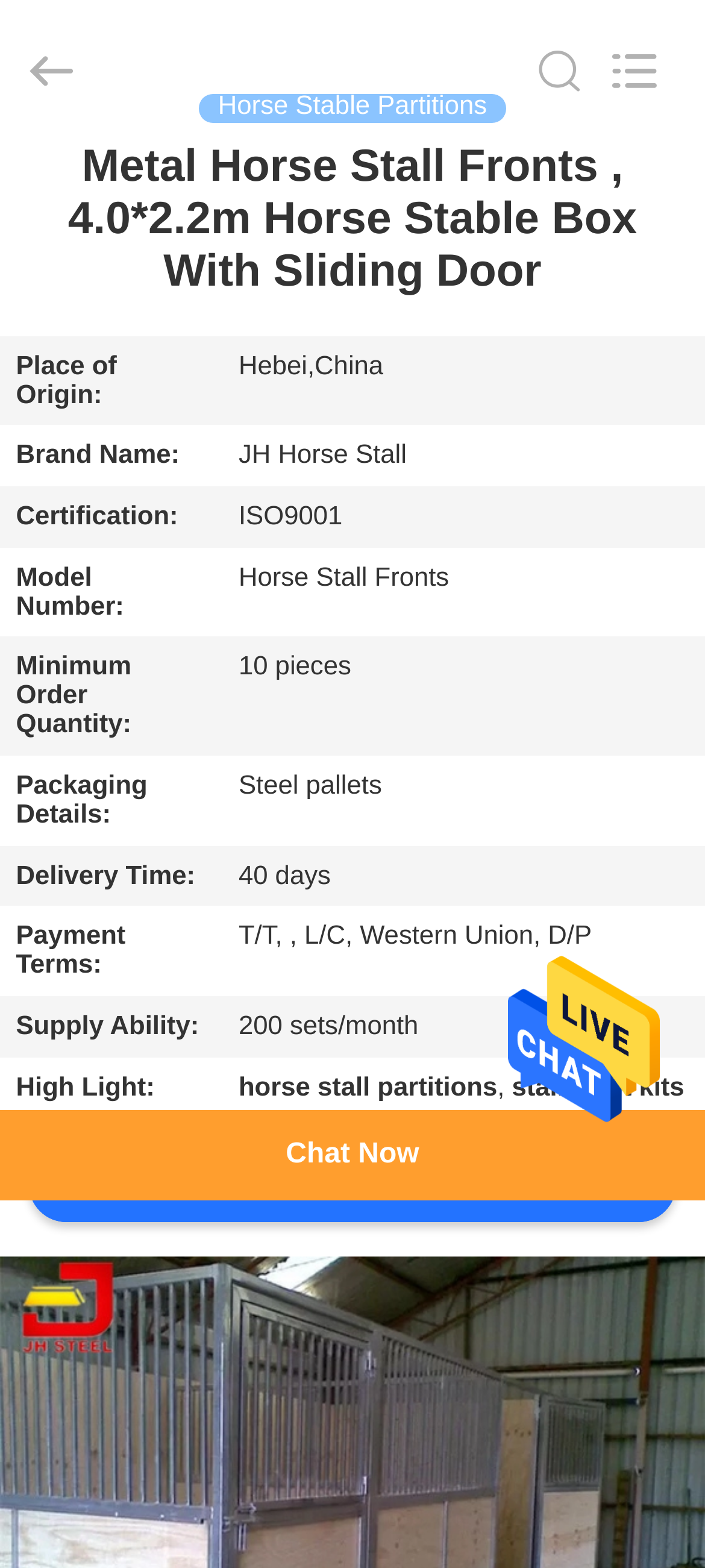Provide a single word or phrase answer to the question: 
What is the payment term for the horse stall?

T/T, L/C, Western Union, D/P